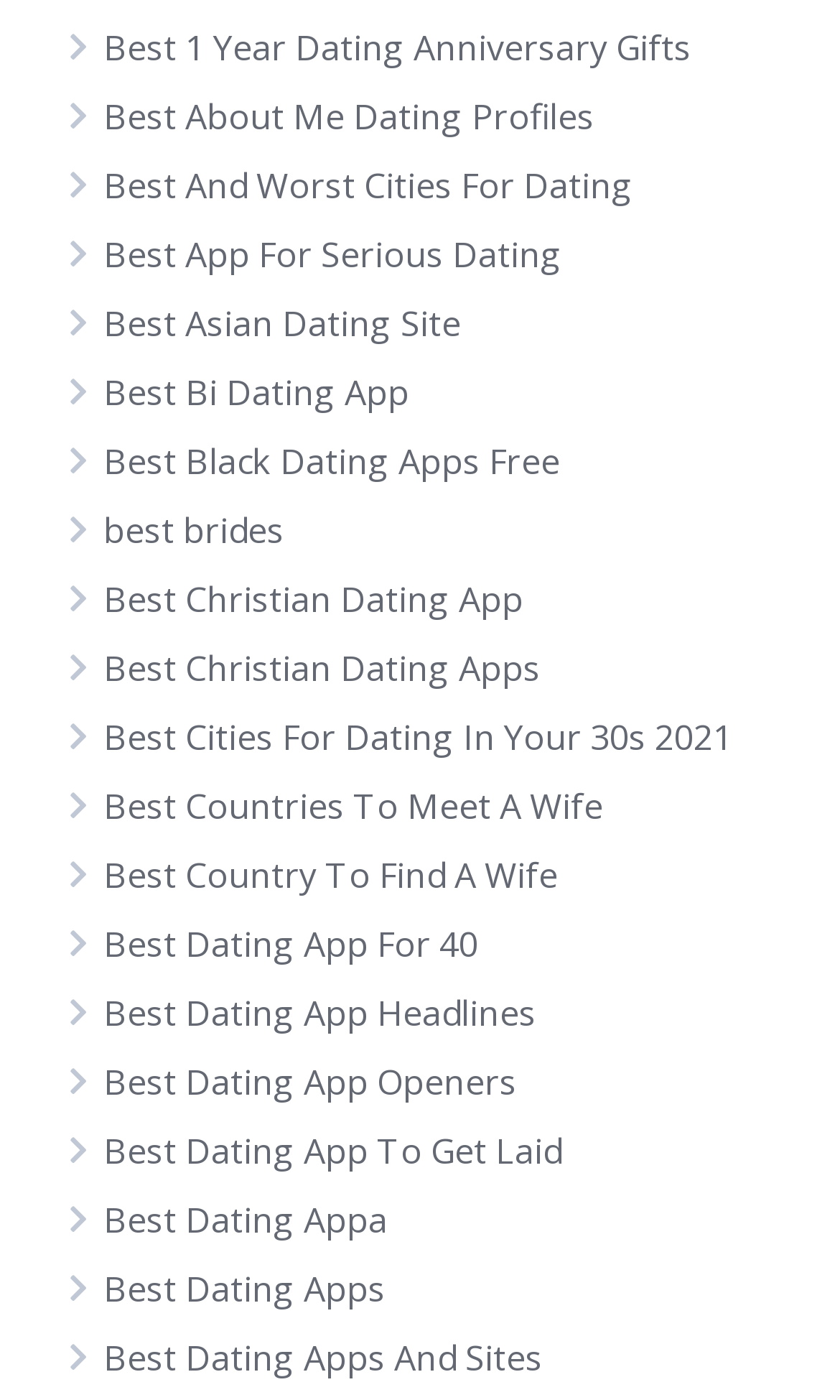Select the bounding box coordinates of the element I need to click to carry out the following instruction: "Click on 'Best 1 Year Dating Anniversary Gifts'".

[0.123, 0.017, 0.823, 0.051]